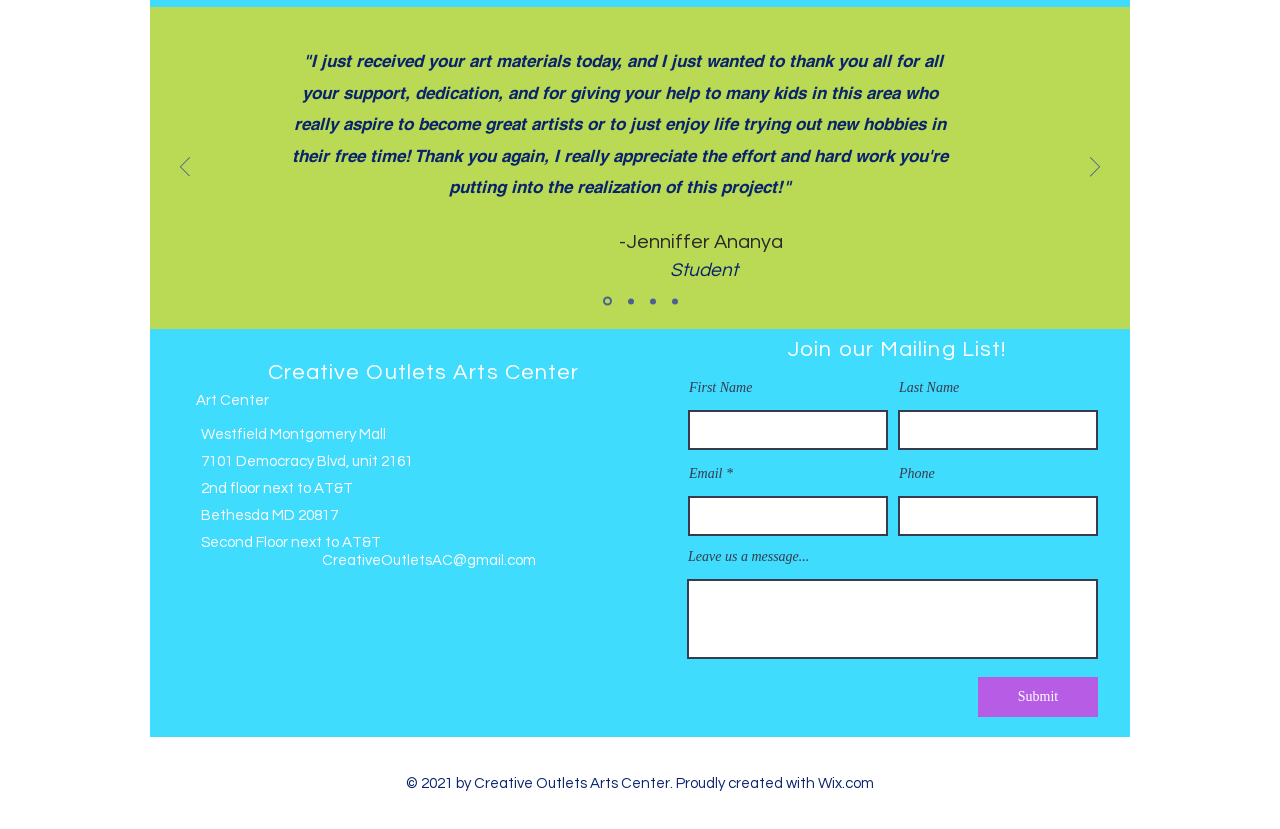Respond with a single word or phrase to the following question: What is the location of the art center?

Westfield Montgomery Mall